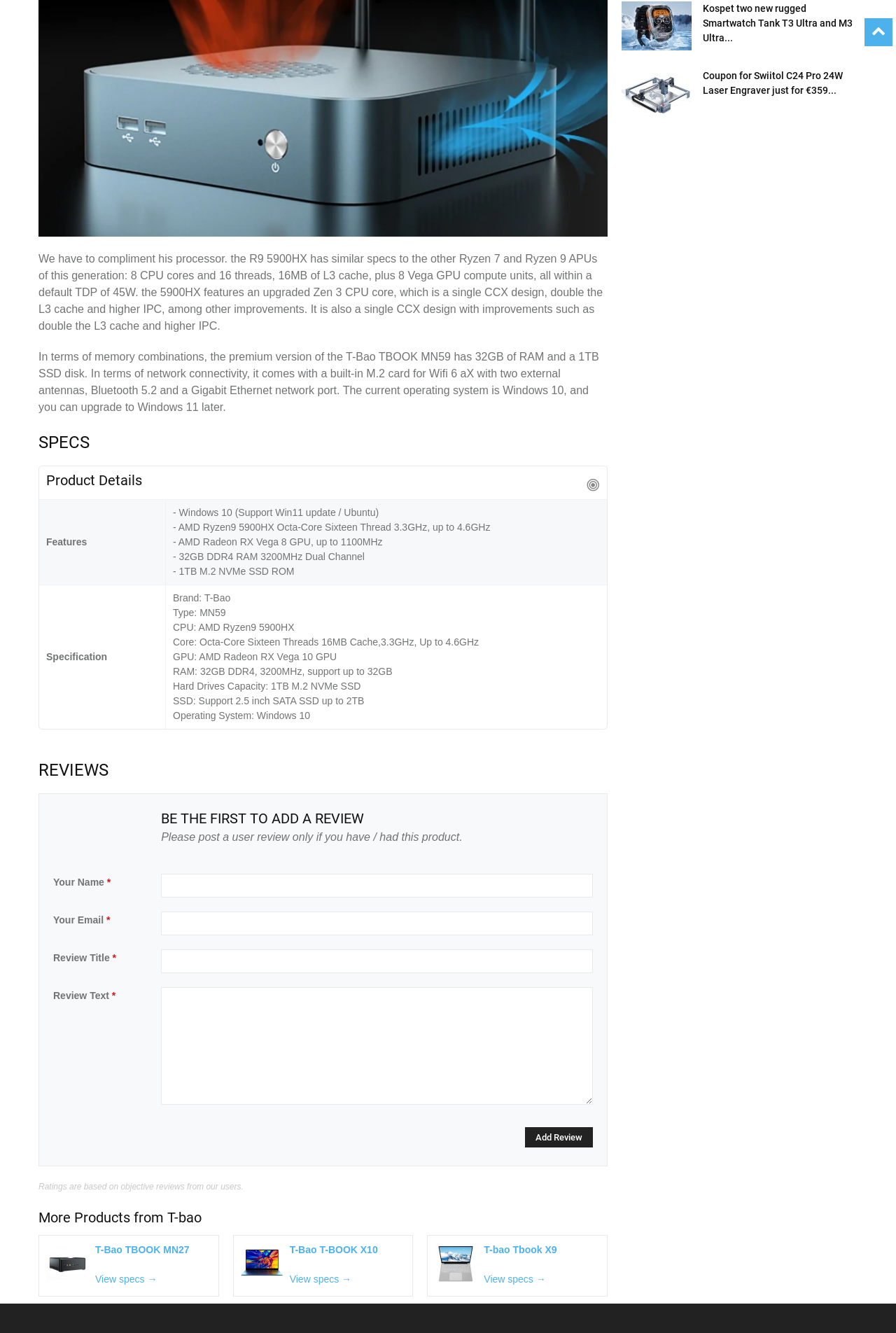Locate the bounding box coordinates of the UI element described by: "parent_node: T-bao Tbook X9". The bounding box coordinates should consist of four float numbers between 0 and 1, i.e., [left, top, right, bottom].

[0.485, 0.922, 0.532, 0.957]